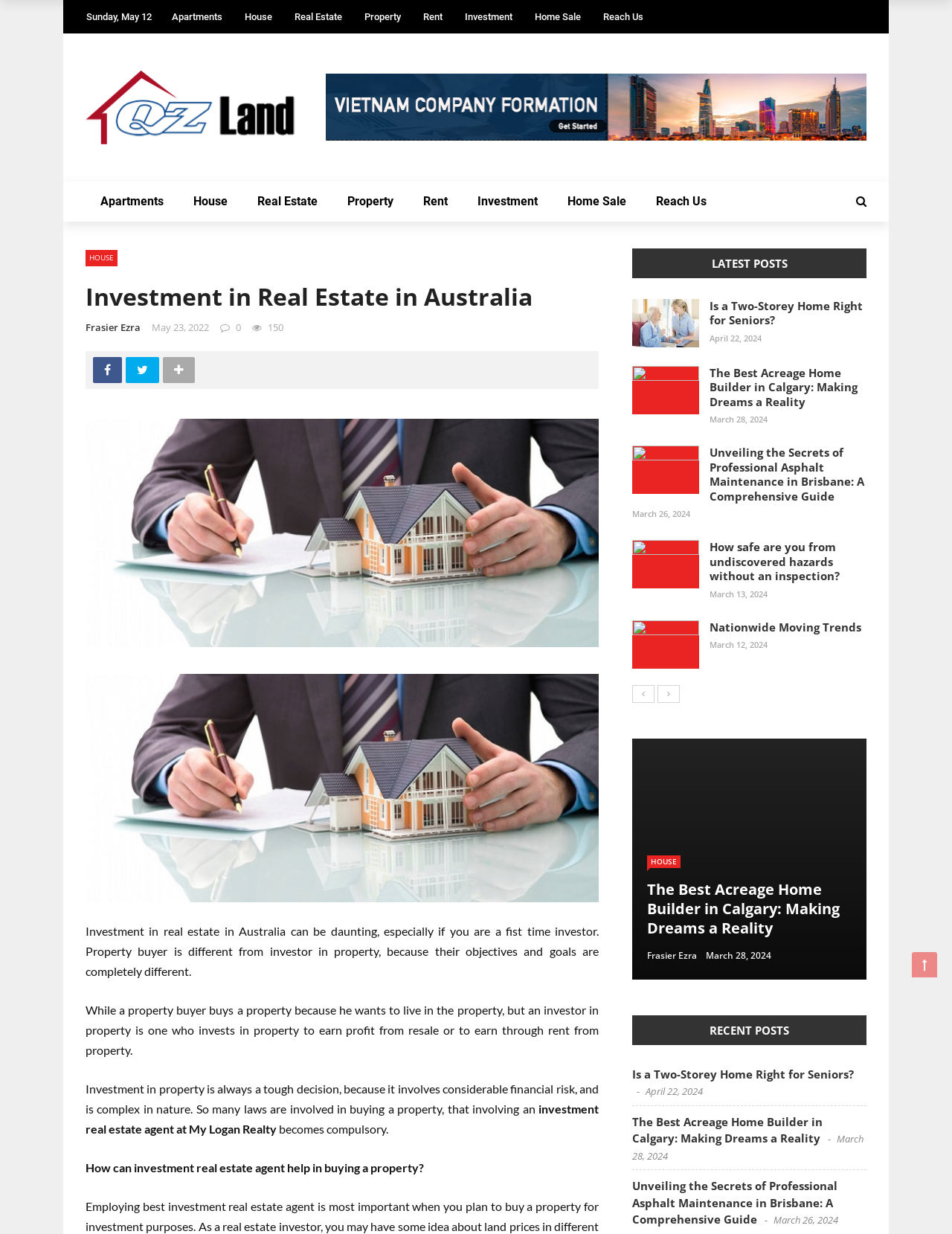What is the topic of the first post under 'LATEST POSTS'?
Please use the image to provide a one-word or short phrase answer.

Is a Two-Storey Home Right for Seniors?